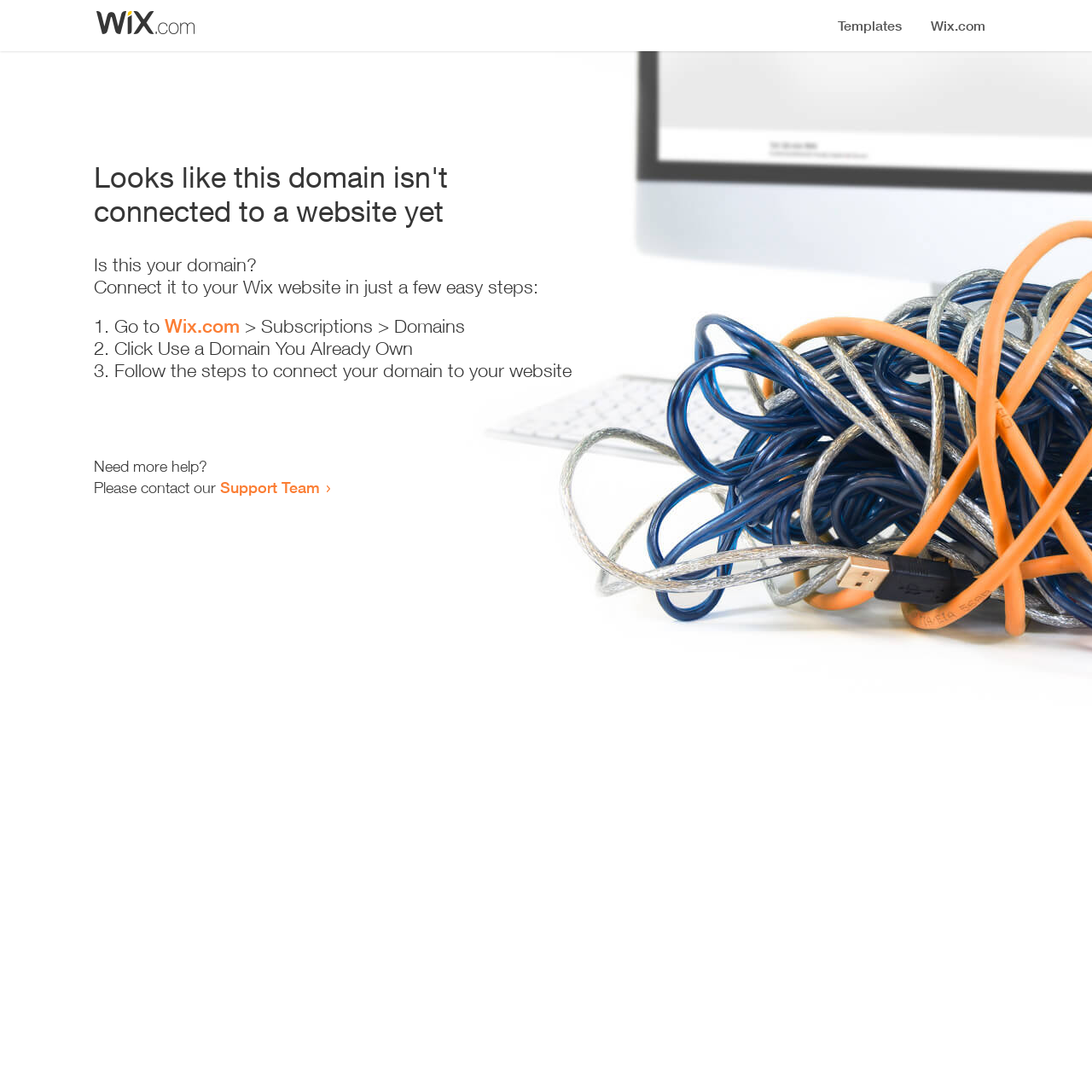Could you identify the text that serves as the heading for this webpage?

Looks like this domain isn't
connected to a website yet